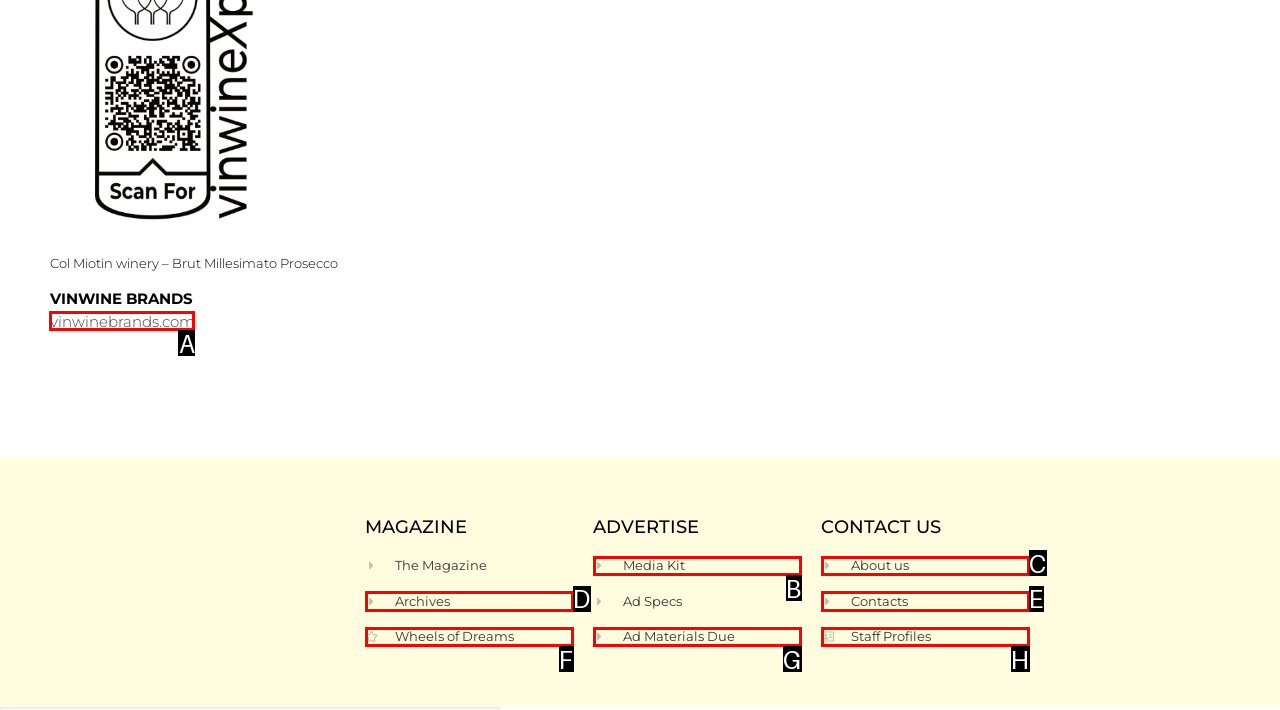Given the task: Enter your name, point out the letter of the appropriate UI element from the marked options in the screenshot.

None